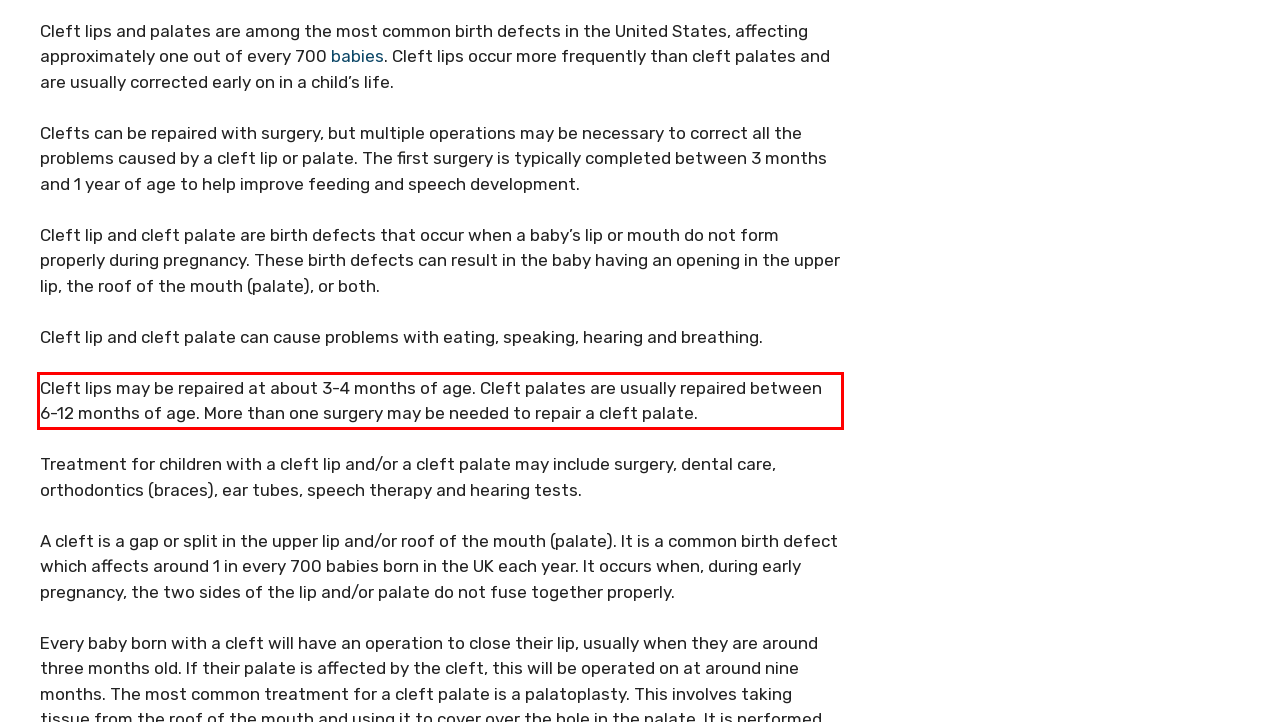You are presented with a webpage screenshot featuring a red bounding box. Perform OCR on the text inside the red bounding box and extract the content.

Cleft lips may be repaired at about 3-4 months of age. Cleft palates are usually repaired between 6-12 months of age. More than one surgery may be needed to repair a cleft palate.